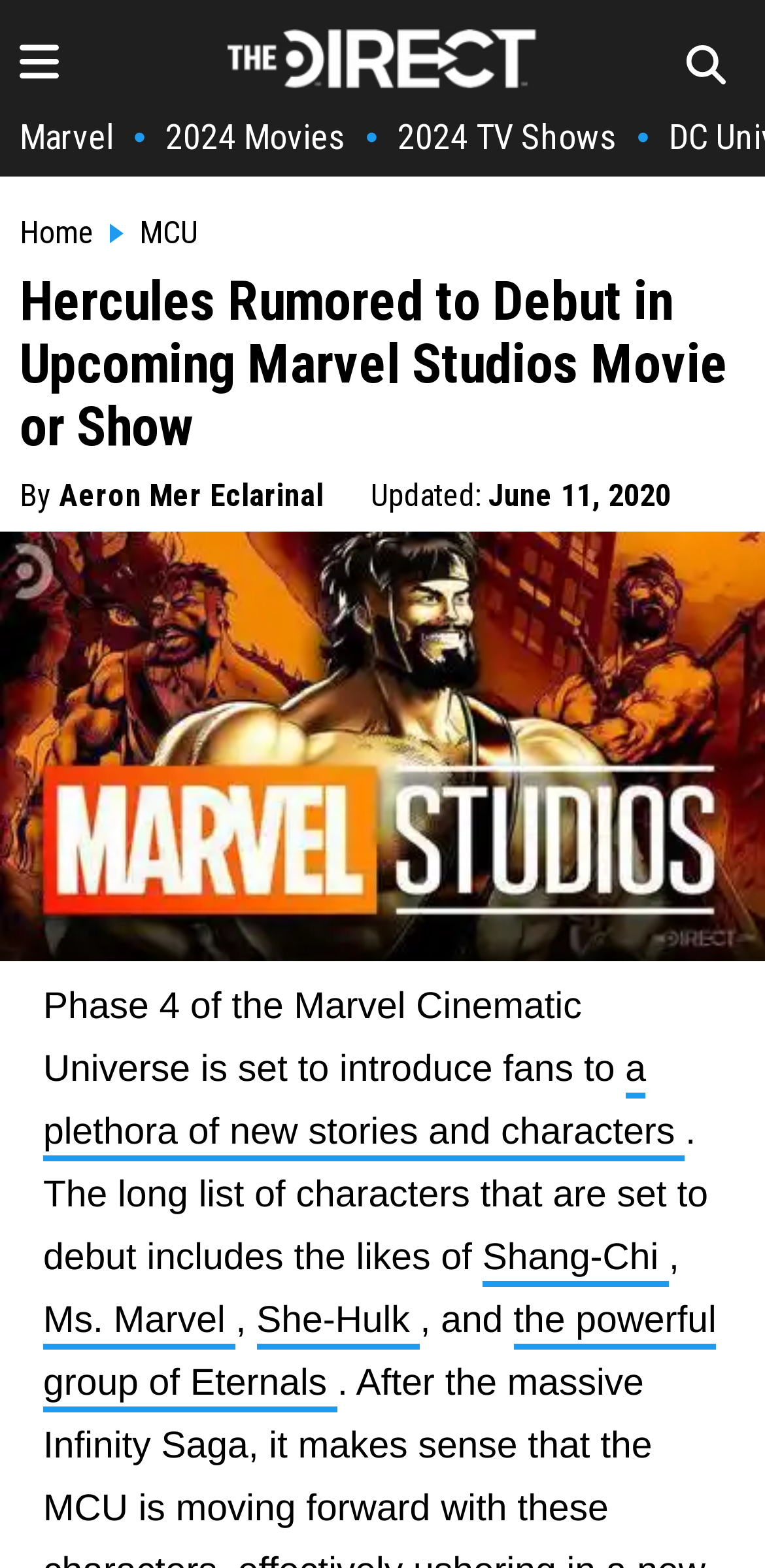Answer the question in one word or a short phrase:
When was the article updated?

June 11, 2020